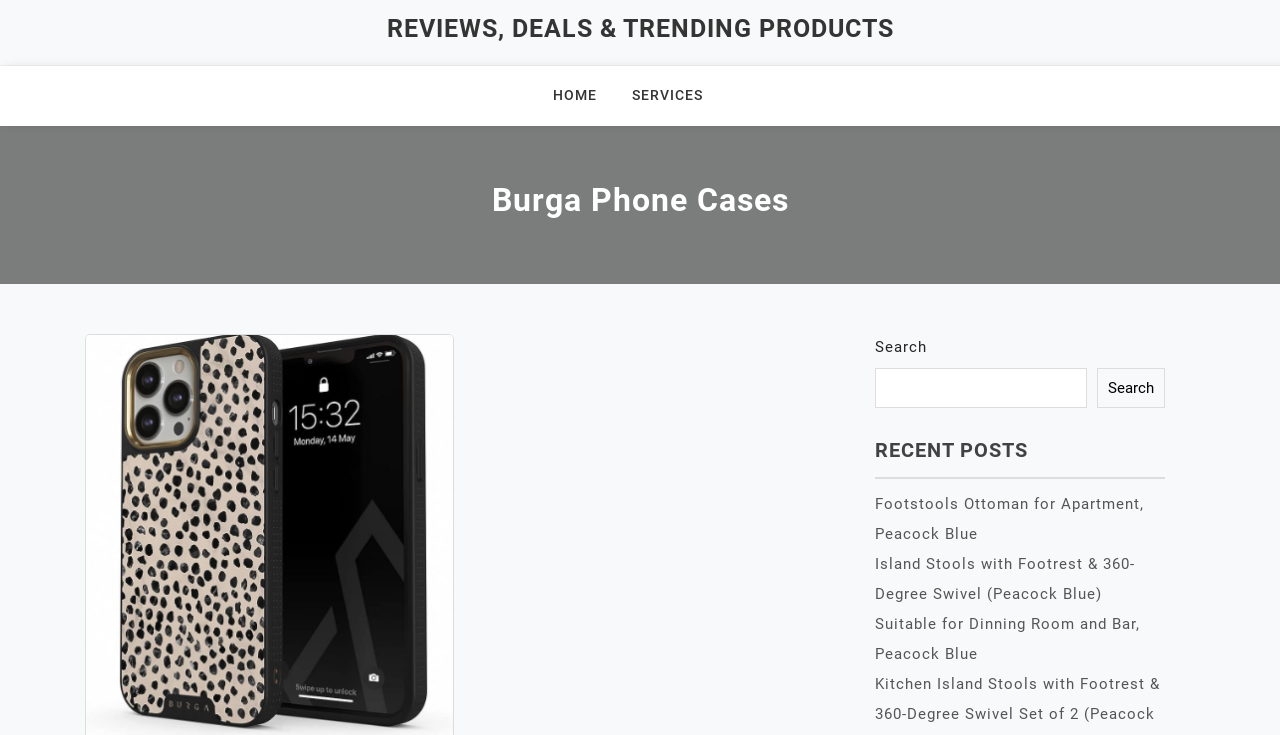Please identify the bounding box coordinates of the area that needs to be clicked to fulfill the following instruction: "Read reviews and deals."

[0.302, 0.019, 0.698, 0.059]